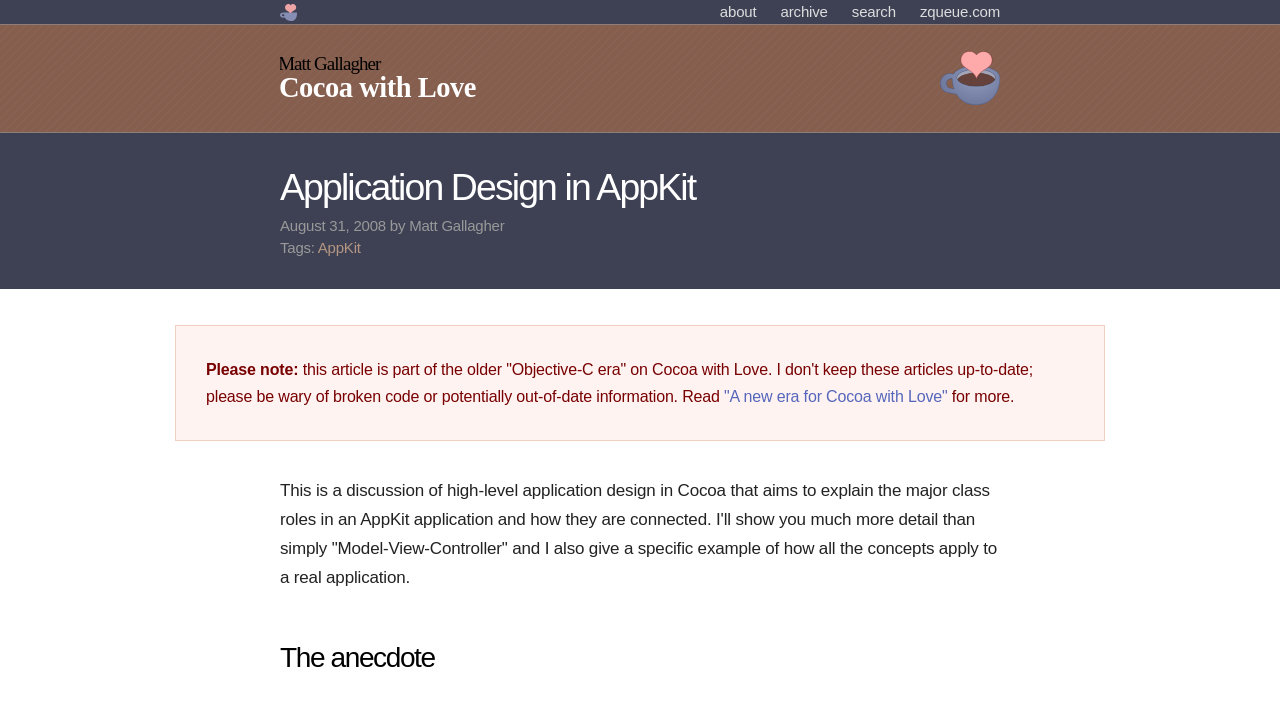Given the element description: "about archive search zqueue.com", predict the bounding box coordinates of this UI element. The coordinates must be four float numbers between 0 and 1, given as [left, top, right, bottom].

[0.562, 0.0, 0.781, 0.034]